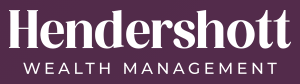Generate an elaborate caption for the image.

The image features the logo of Hendershott Wealth Management, presented in a sophisticated font against a deep purple background. The logo prominently displays the name "Hendershott" in a larger, elegant style, with "WEALTH MANAGEMENT" positioned beneath in smaller letters. This visual branding reflects a focus on professionalism and expertise in financial services, suggesting the firm's commitment to guiding clients through various aspects of wealth management. Perfectly suited for a financial advisory context, the logo embodies trust and reliability, essential qualities for clients seeking wealth management solutions.